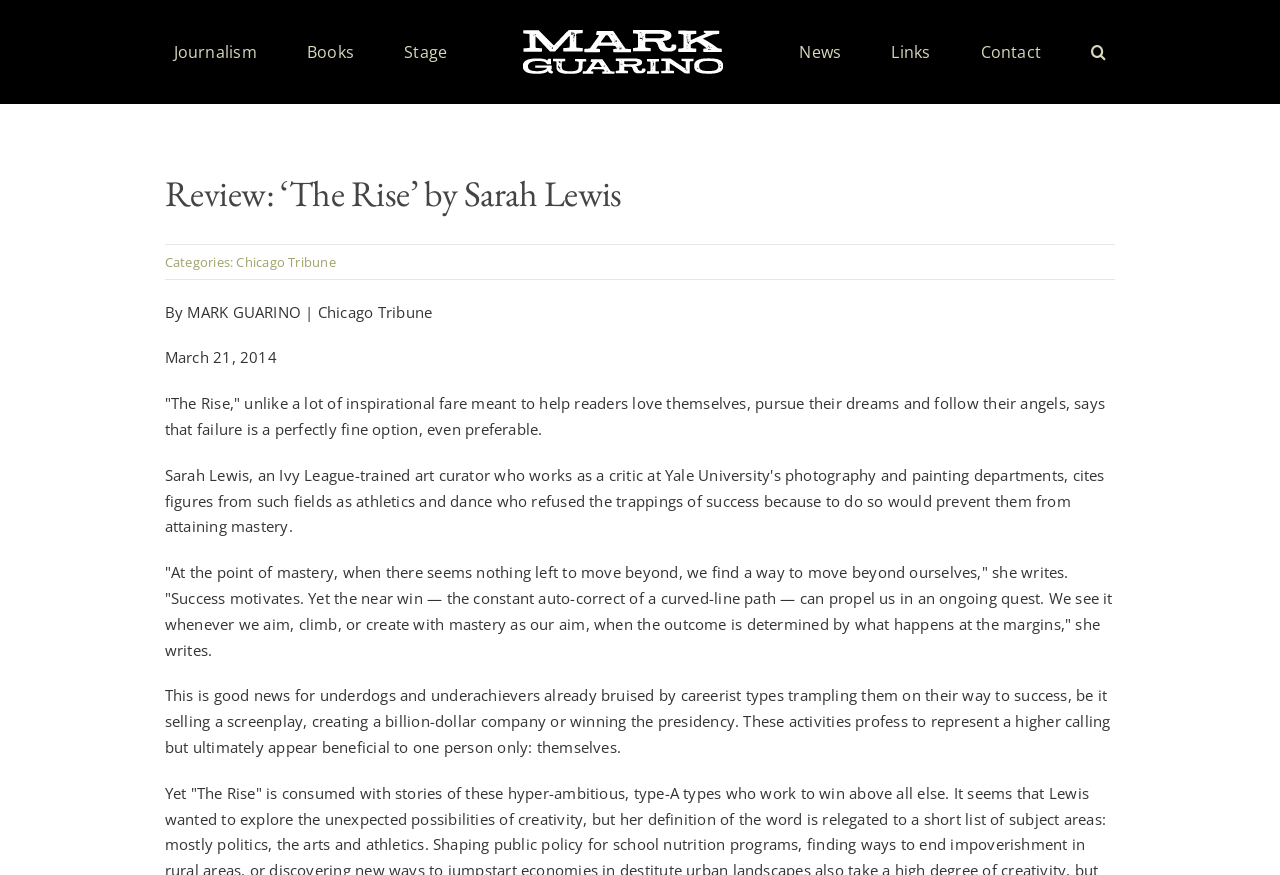What is the name of the publication where the book review was published?
Based on the image, provide your answer in one word or phrase.

Chicago Tribune